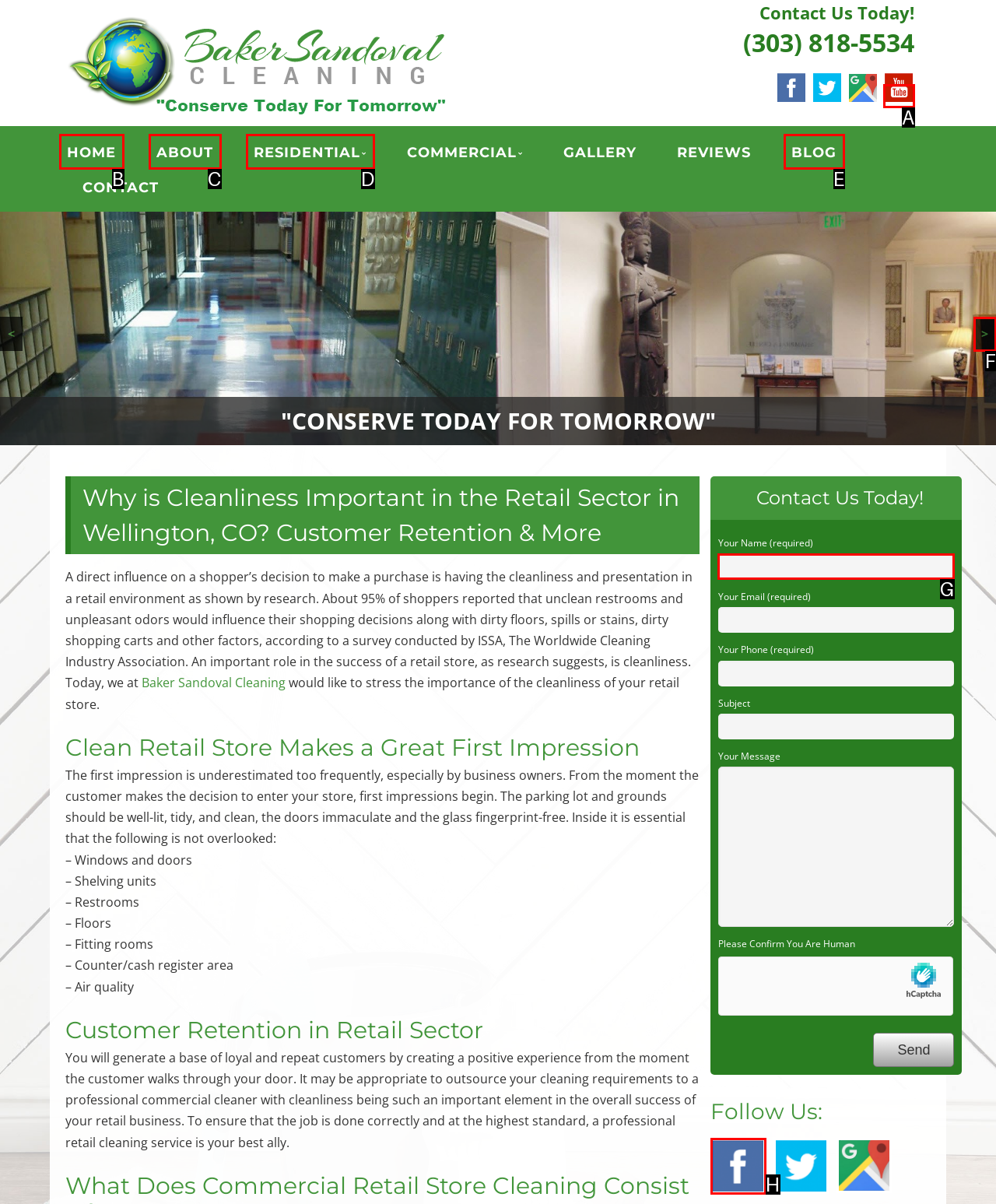Determine the letter of the UI element that you need to click to perform the task: Enter your name in the required field.
Provide your answer with the appropriate option's letter.

G